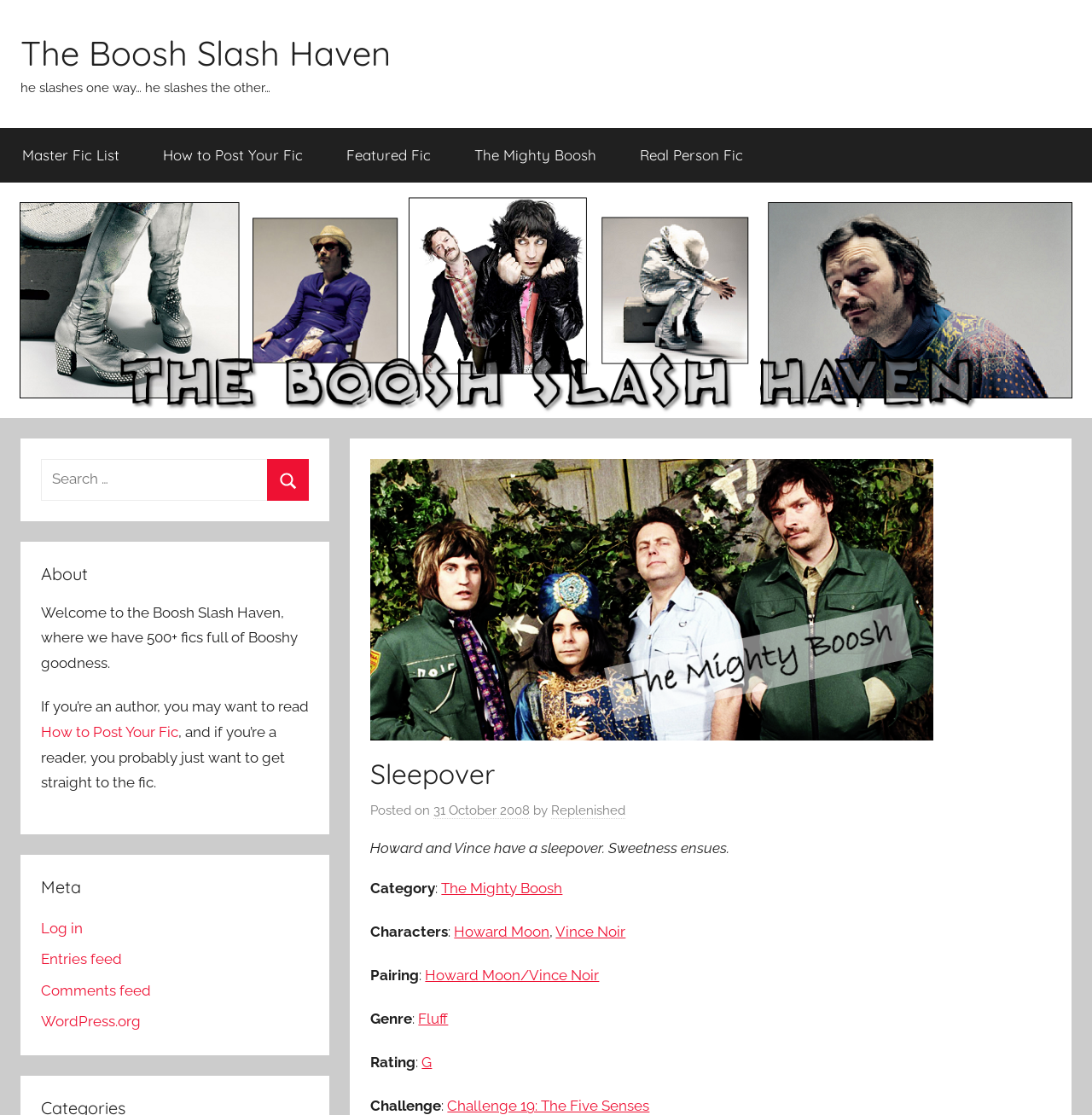Please respond to the question with a concise word or phrase:
What is the pairing of the fic 'Sleepover'?

Howard Moon/Vince Noir